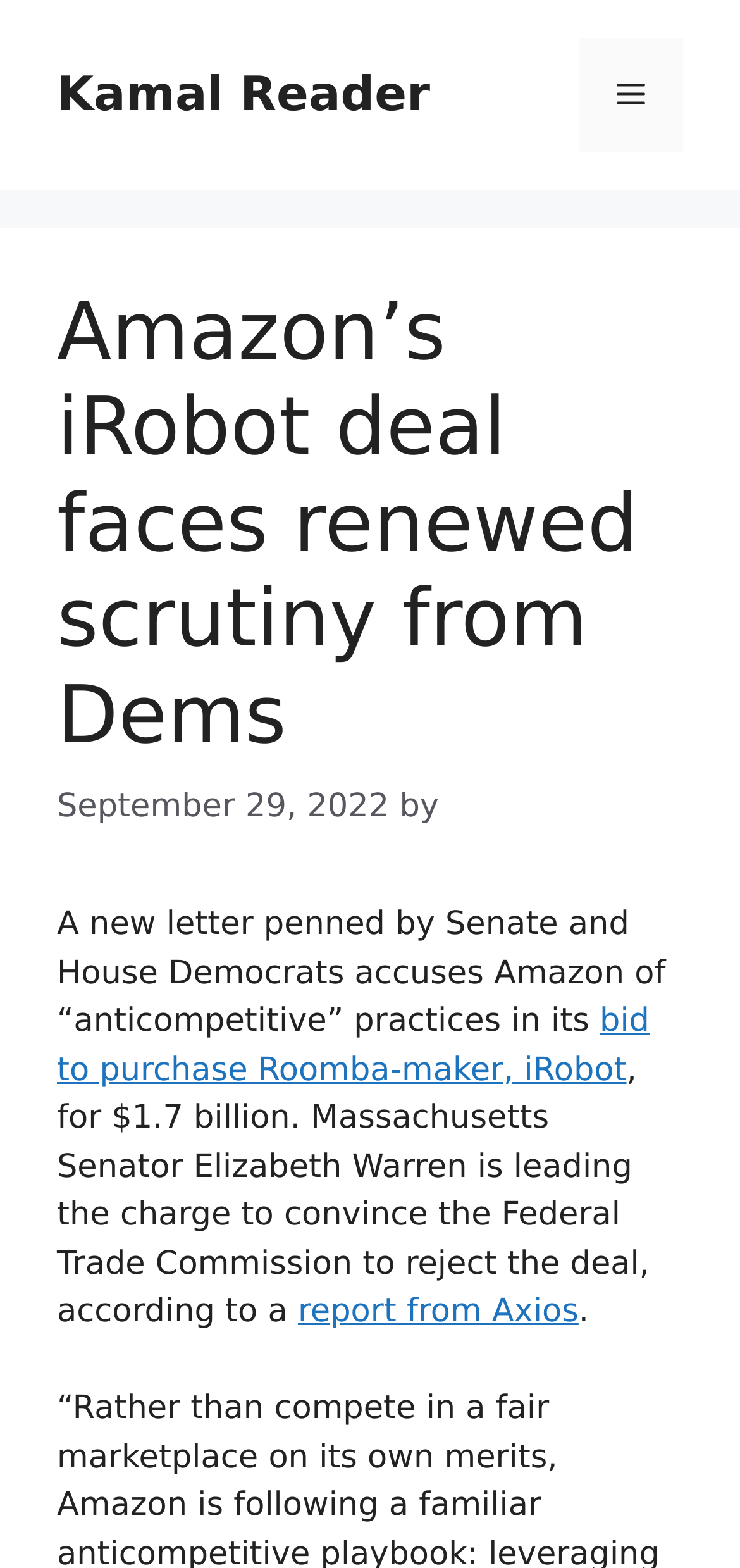Reply to the question with a single word or phrase:
What is the company mentioned in the article that is trying to purchase iRobot?

Amazon